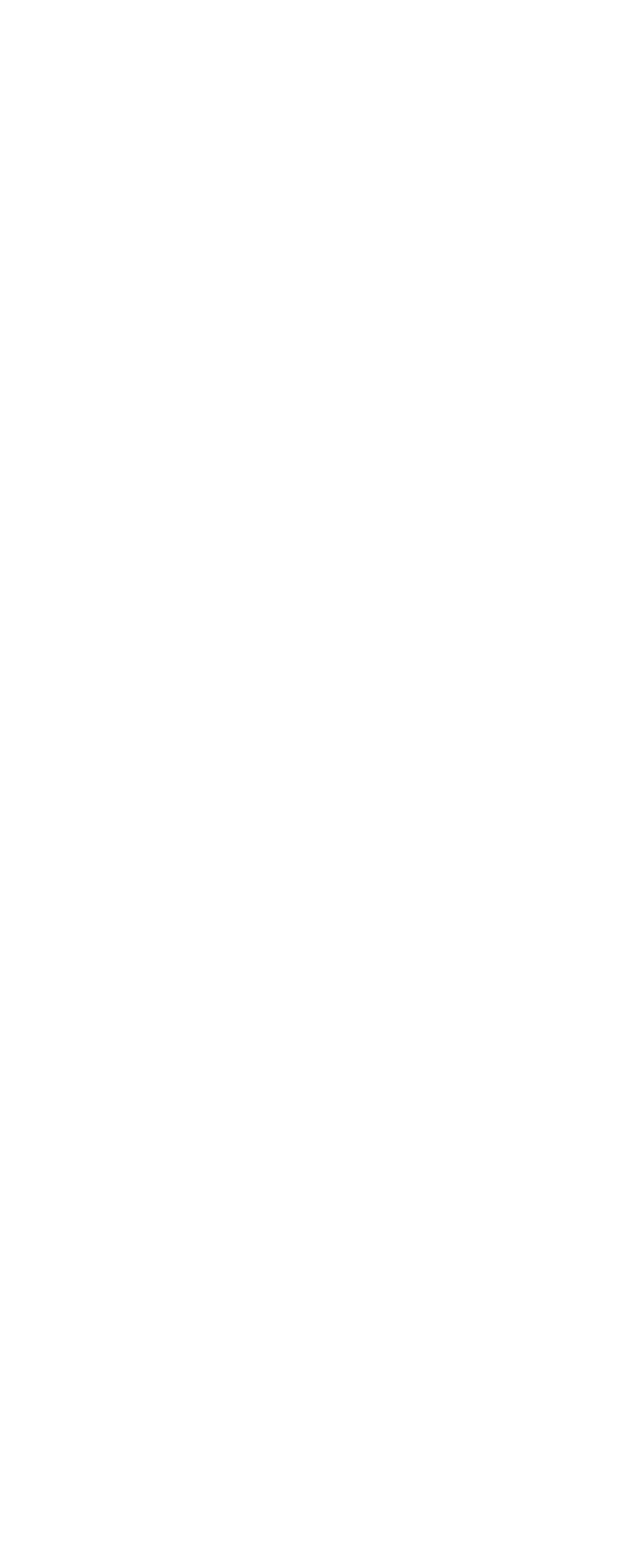Can you identify the bounding box coordinates of the clickable region needed to carry out this instruction: 'Explore The Farming Insider'? The coordinates should be four float numbers within the range of 0 to 1, stated as [left, top, right, bottom].

[0.433, 0.898, 0.874, 0.923]